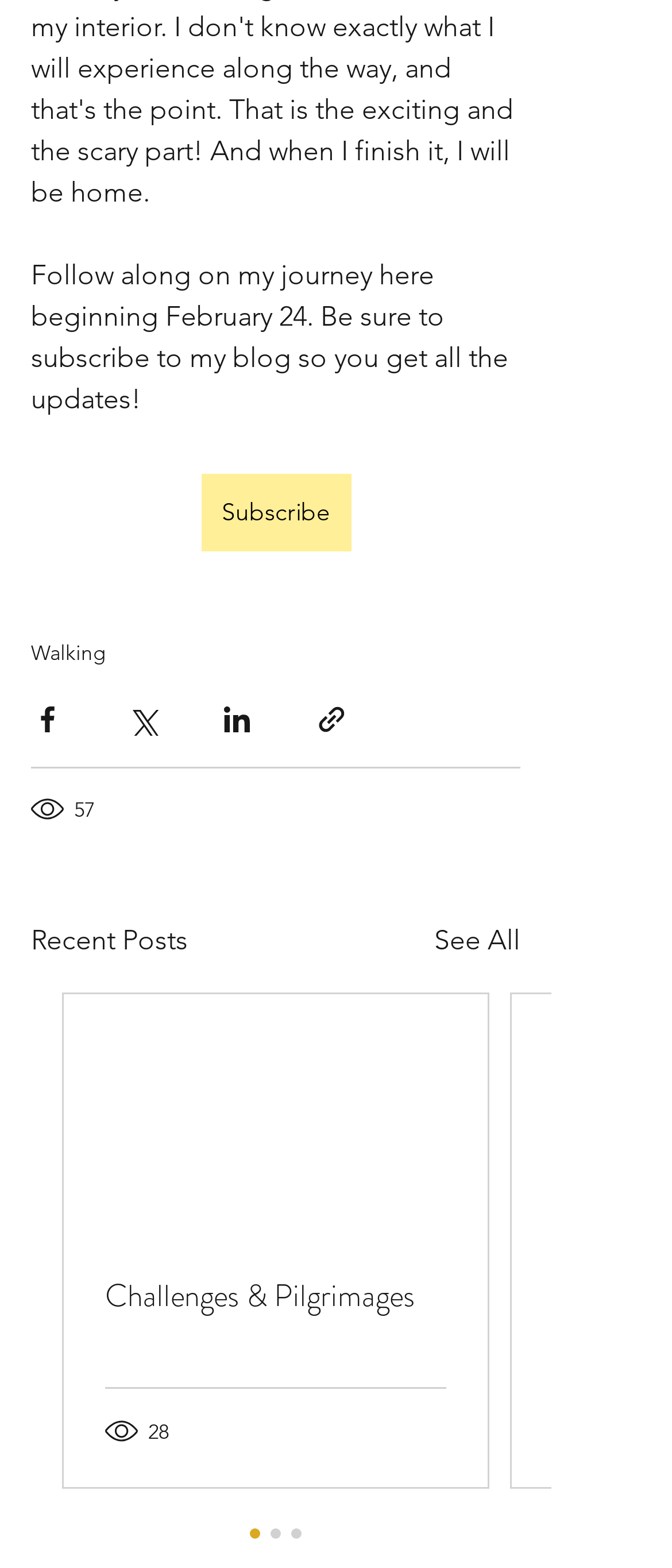Locate the bounding box coordinates of the area where you should click to accomplish the instruction: "Subscribe to the blog".

[0.299, 0.302, 0.522, 0.352]